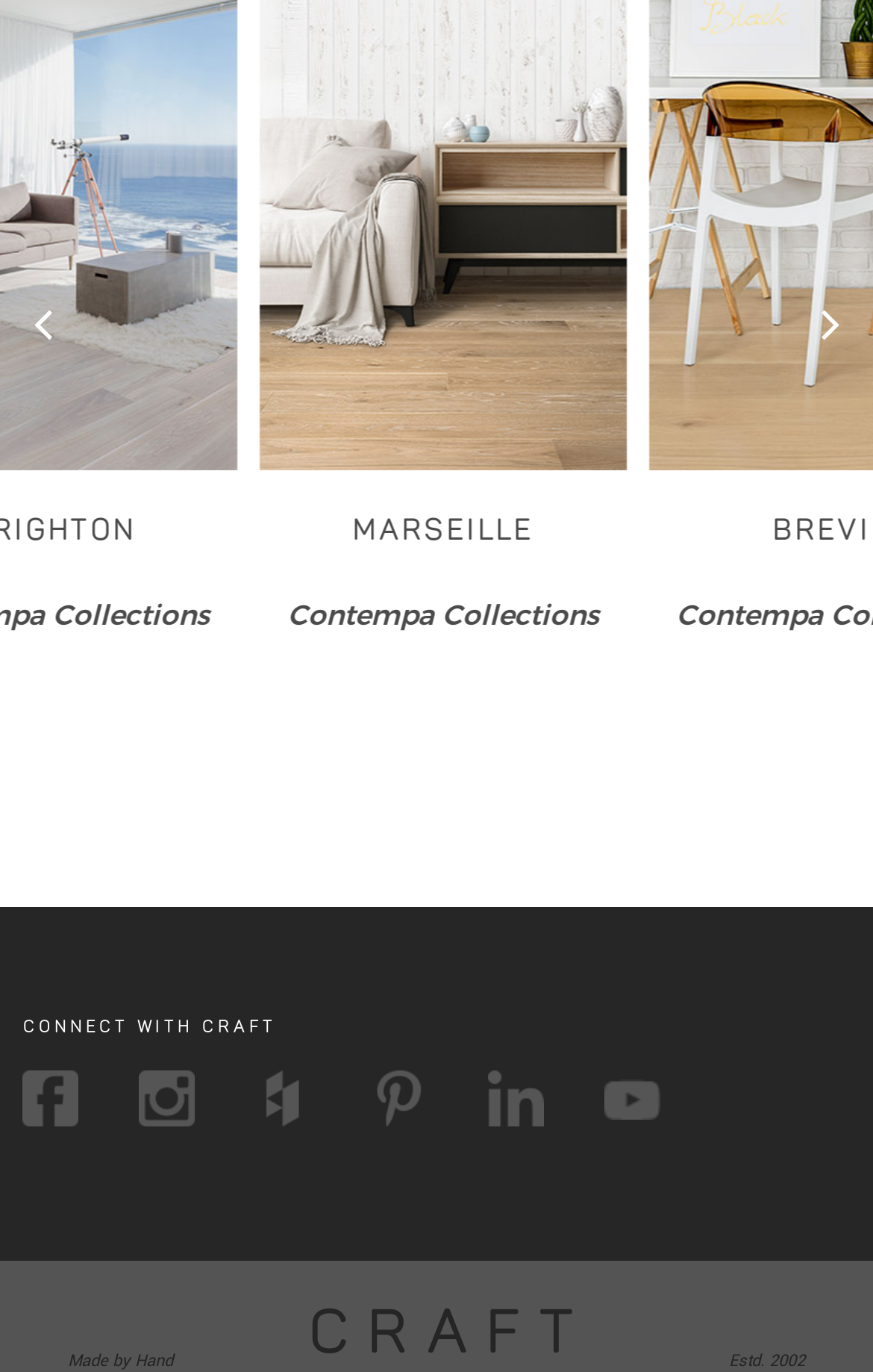From the given element description: "aria-label="Next slide"", find the bounding box for the UI element. Provide the coordinates as four float numbers between 0 and 1, in the order [left, top, right, bottom].

[0.941, 0.205, 0.962, 0.268]